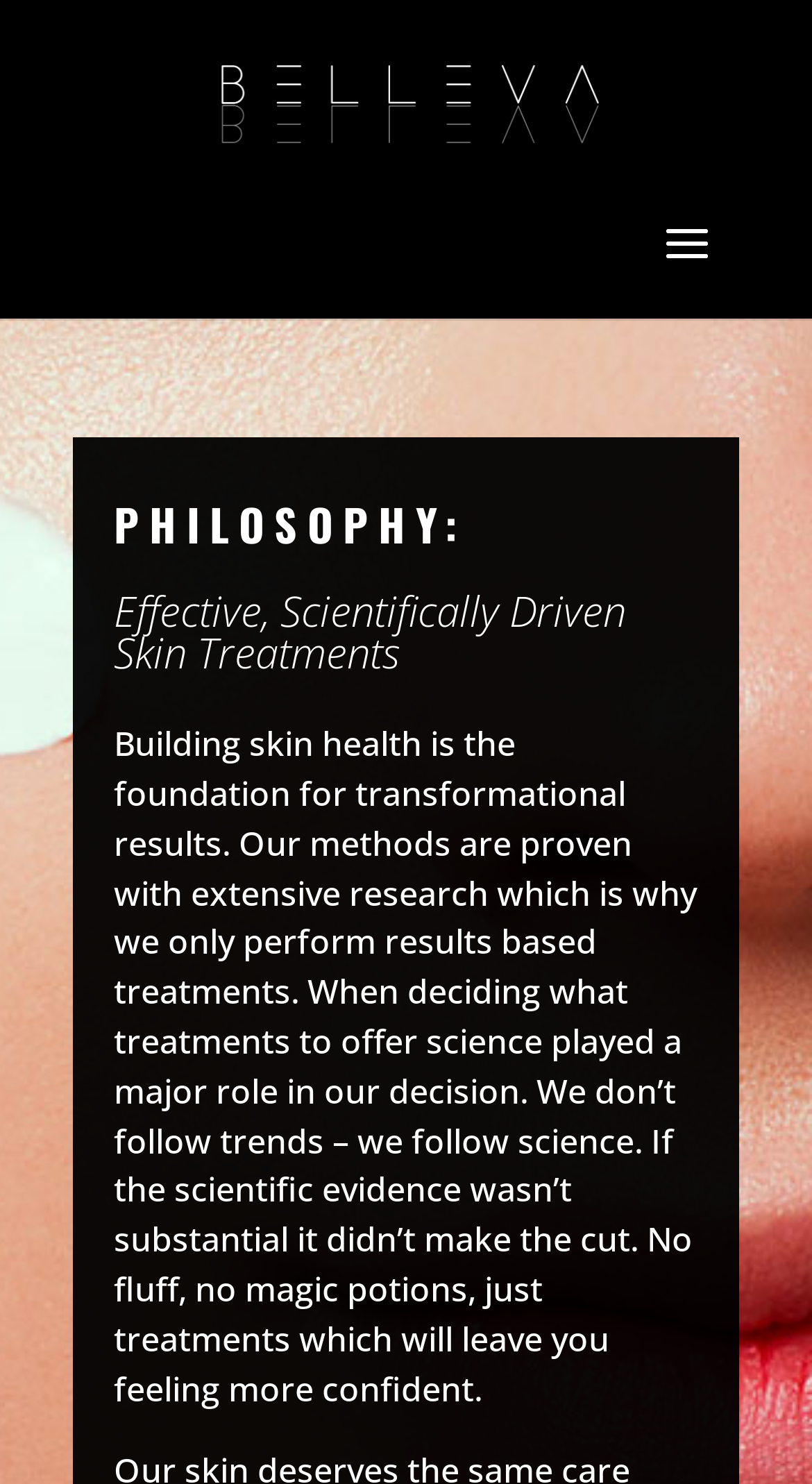Using the format (top-left x, top-left y, bottom-right x, bottom-right y), provide the bounding box coordinates for the described UI element. All values should be floating point numbers between 0 and 1: alt="Belleva"

[0.257, 0.054, 0.753, 0.081]